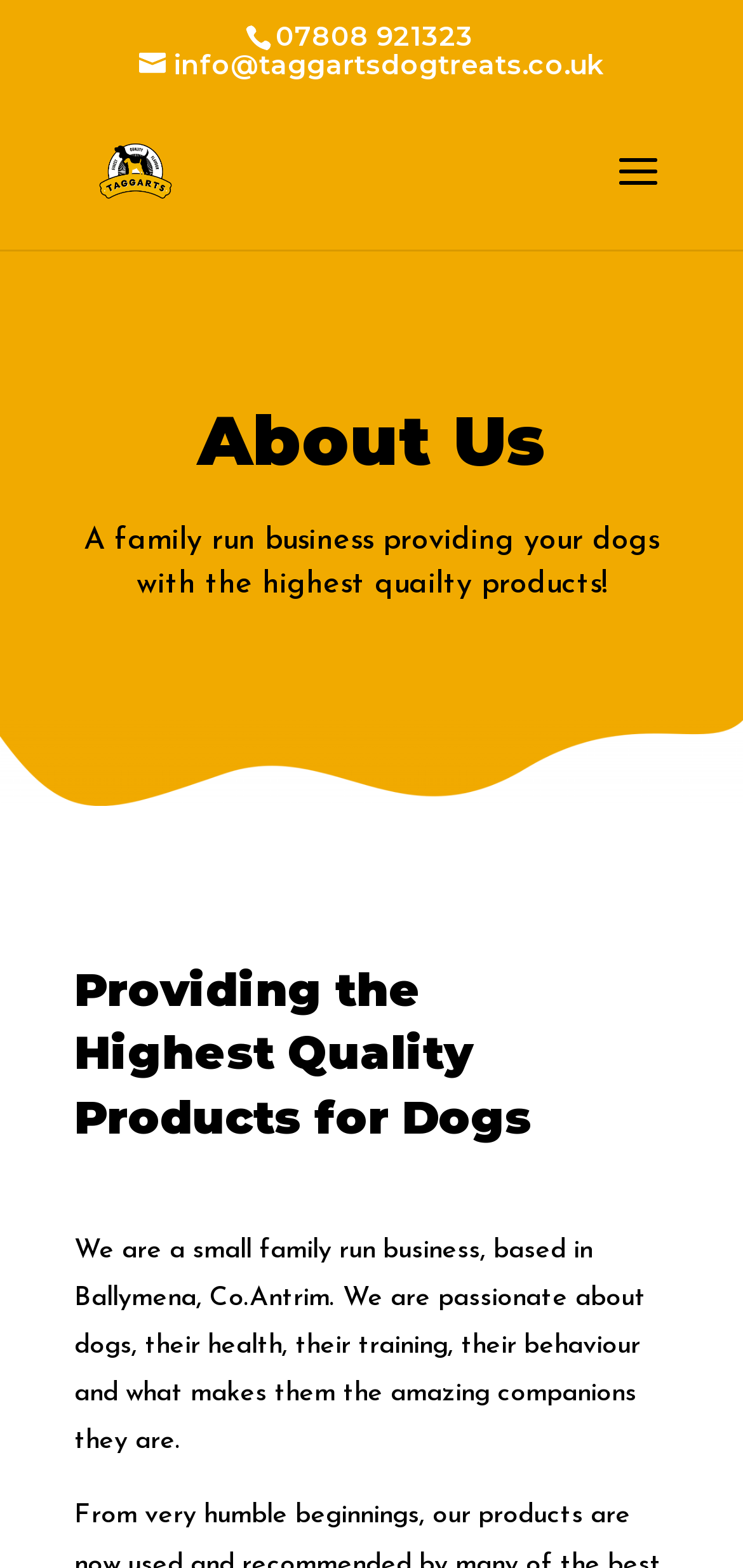Using the description: "alt="Taggarts Dog Treats"", identify the bounding box of the corresponding UI element in the screenshot.

[0.11, 0.098, 0.255, 0.12]